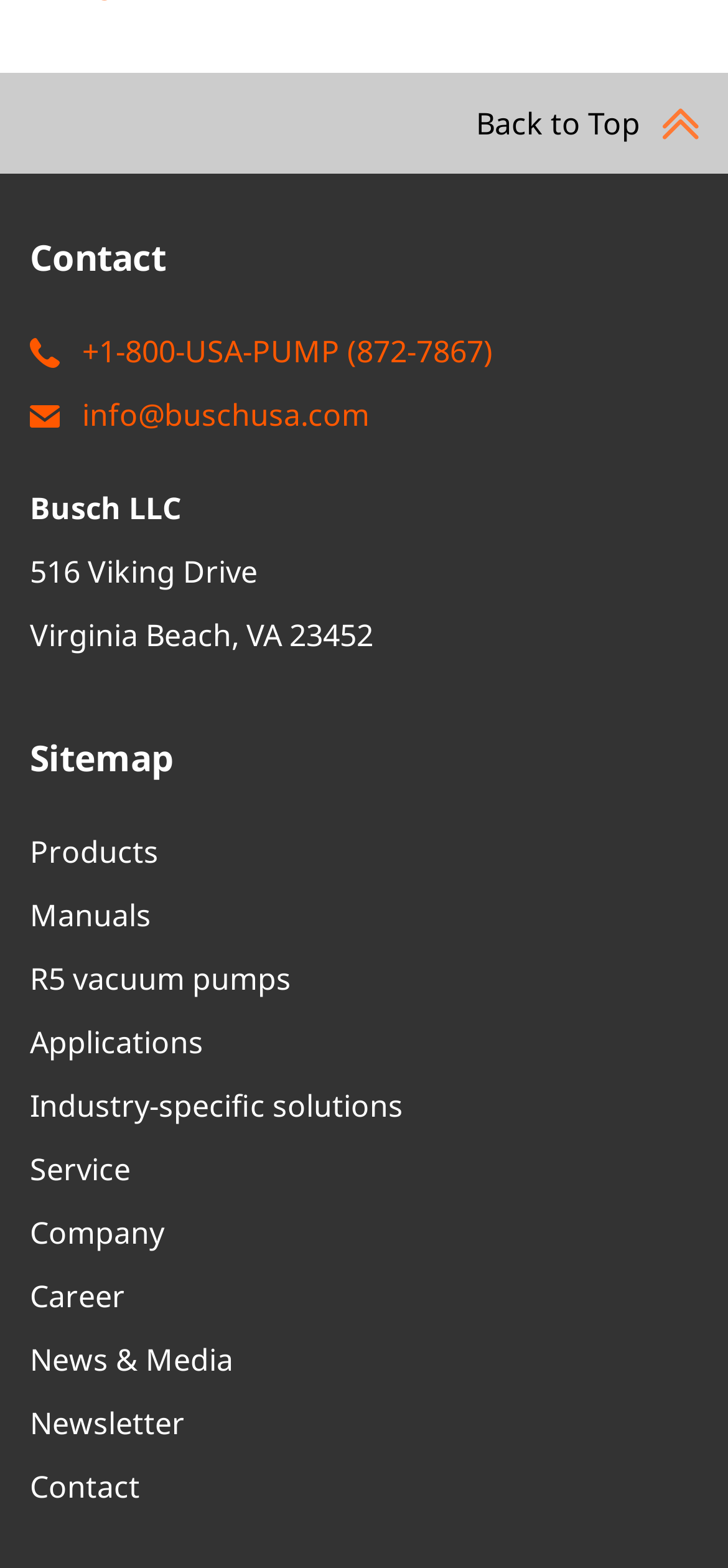Using the provided description: "Manuals", find the bounding box coordinates of the corresponding UI element. The output should be four float numbers between 0 and 1, in the format [left, top, right, bottom].

[0.041, 0.57, 0.208, 0.596]